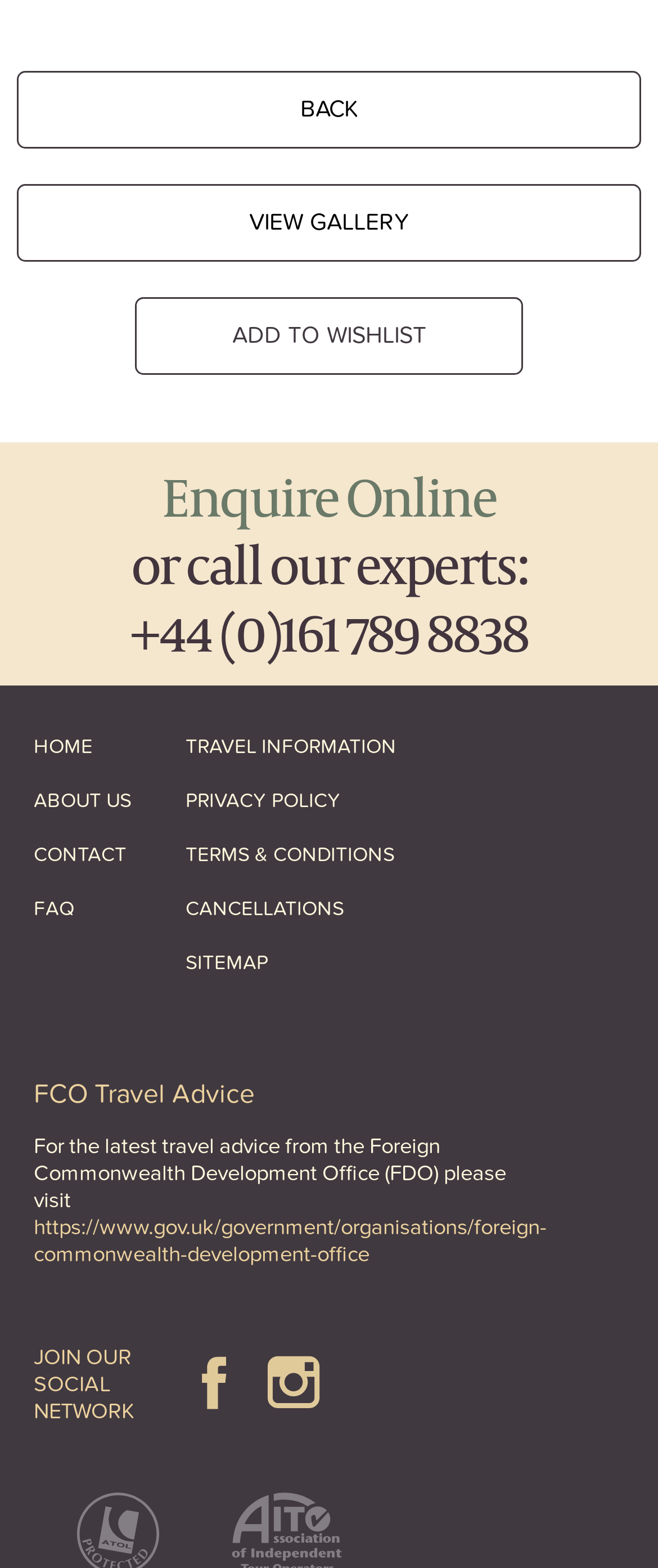Pinpoint the bounding box coordinates of the area that should be clicked to complete the following instruction: "visit home page". The coordinates must be given as four float numbers between 0 and 1, i.e., [left, top, right, bottom].

[0.051, 0.459, 0.282, 0.493]